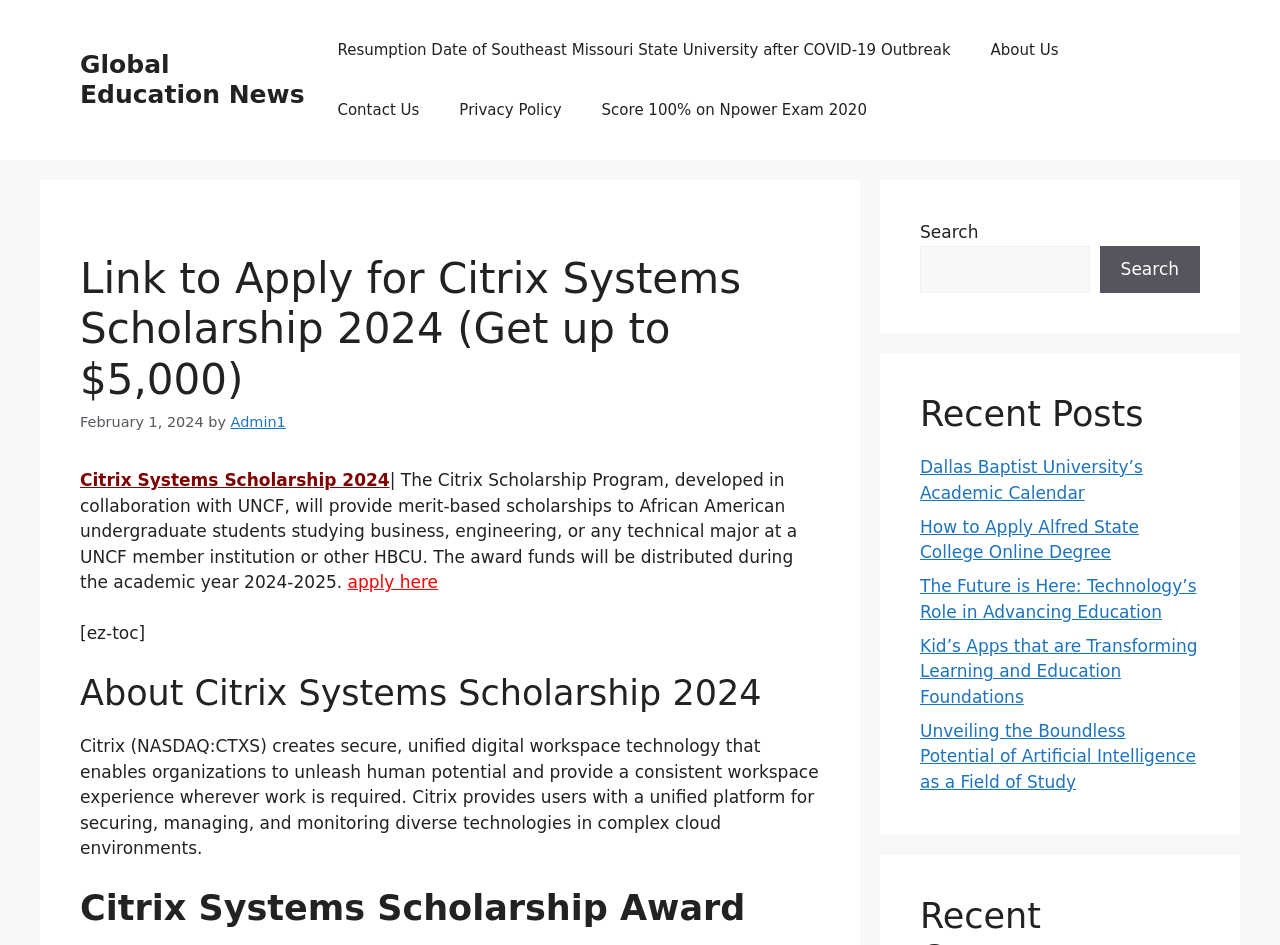Determine the bounding box coordinates of the target area to click to execute the following instruction: "Visit Global Education News homepage."

[0.062, 0.053, 0.238, 0.115]